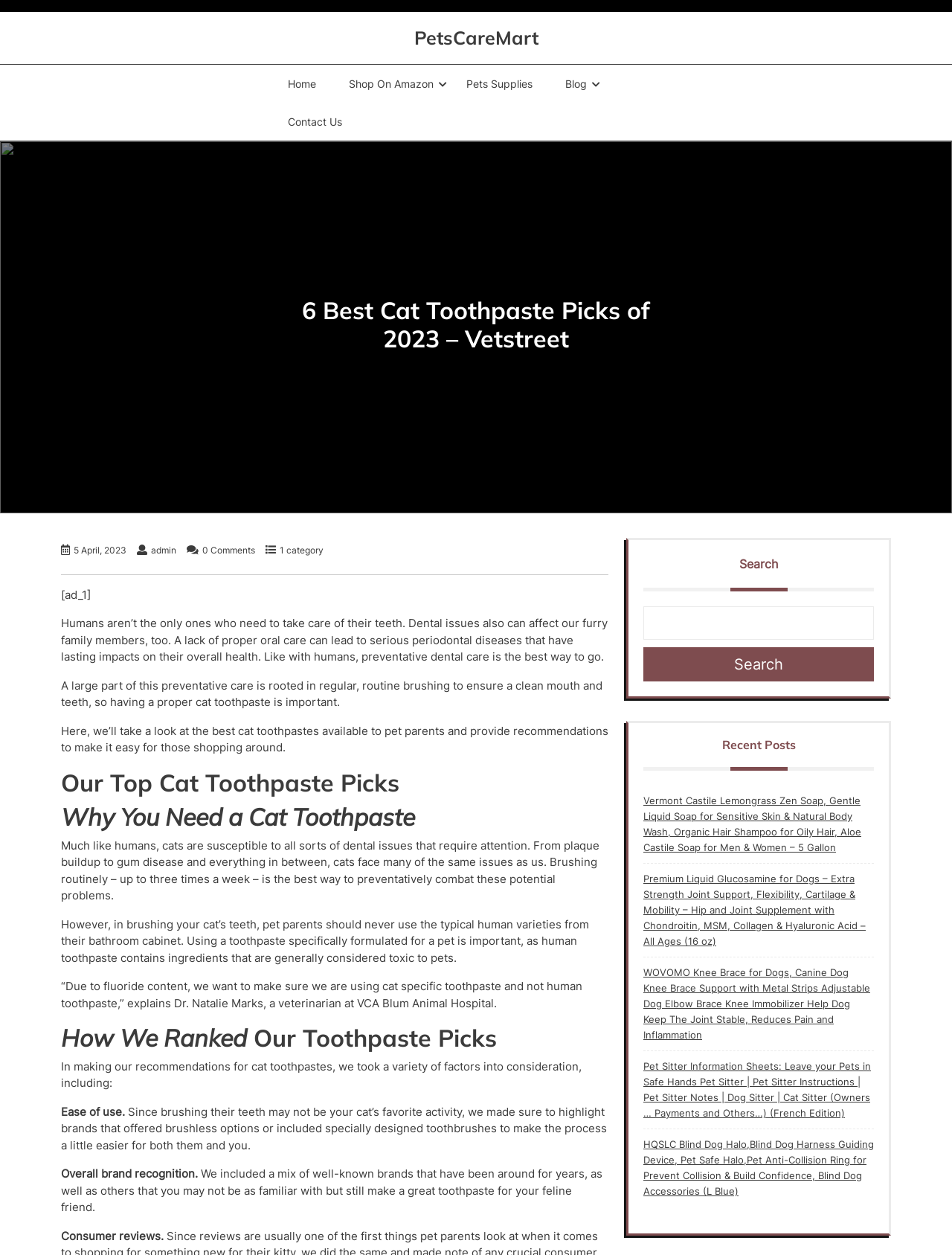Provide the bounding box coordinates of the UI element this sentence describes: "parent_node: Search name="s"".

[0.676, 0.483, 0.918, 0.51]